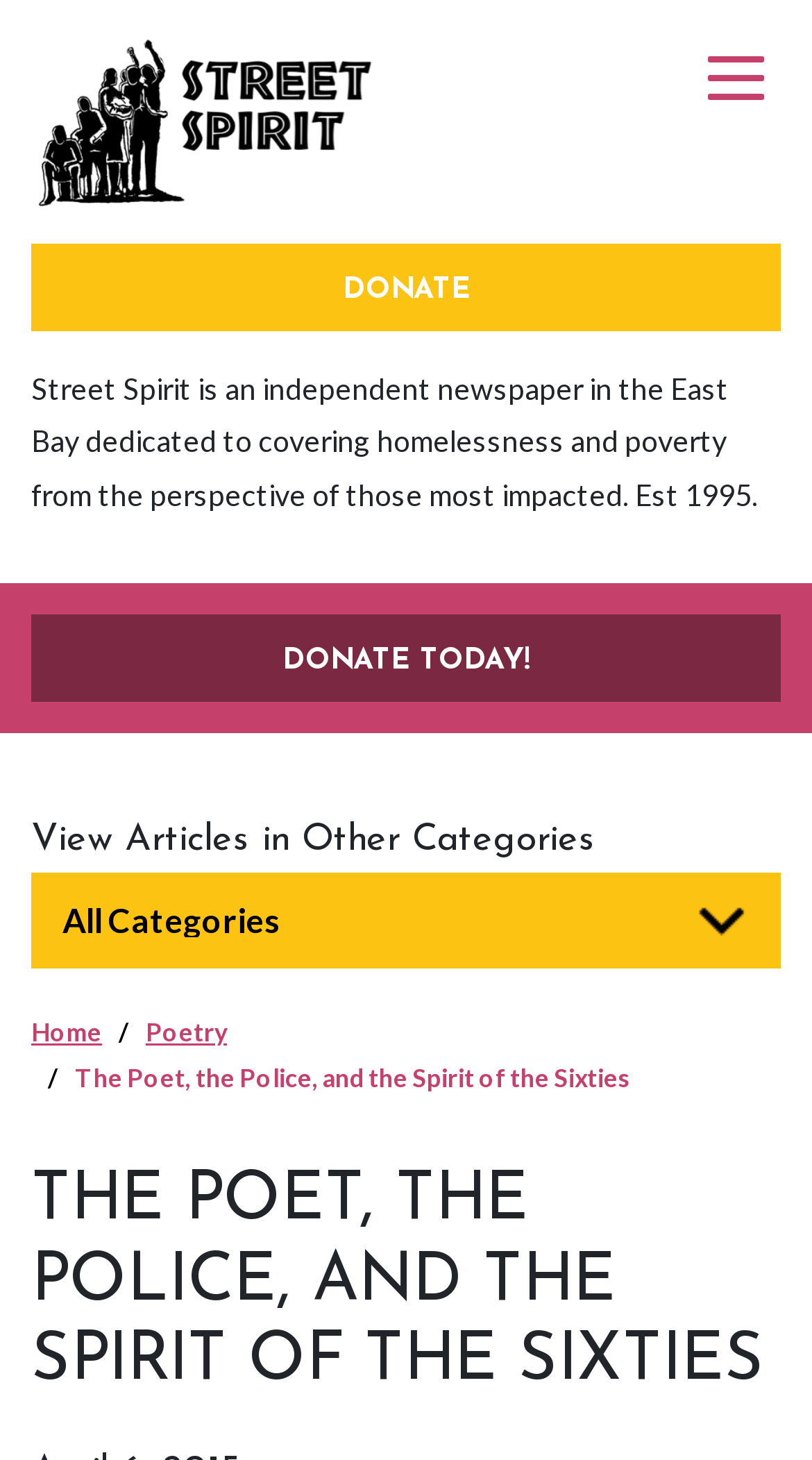What is the purpose of Street Spirit?
Using the information presented in the image, please offer a detailed response to the question.

The purpose of Street Spirit can be found in the static text below the newspaper's name, which states that it is 'an independent newspaper in the East Bay dedicated to covering homelessness and poverty from the perspective of those most impacted'.